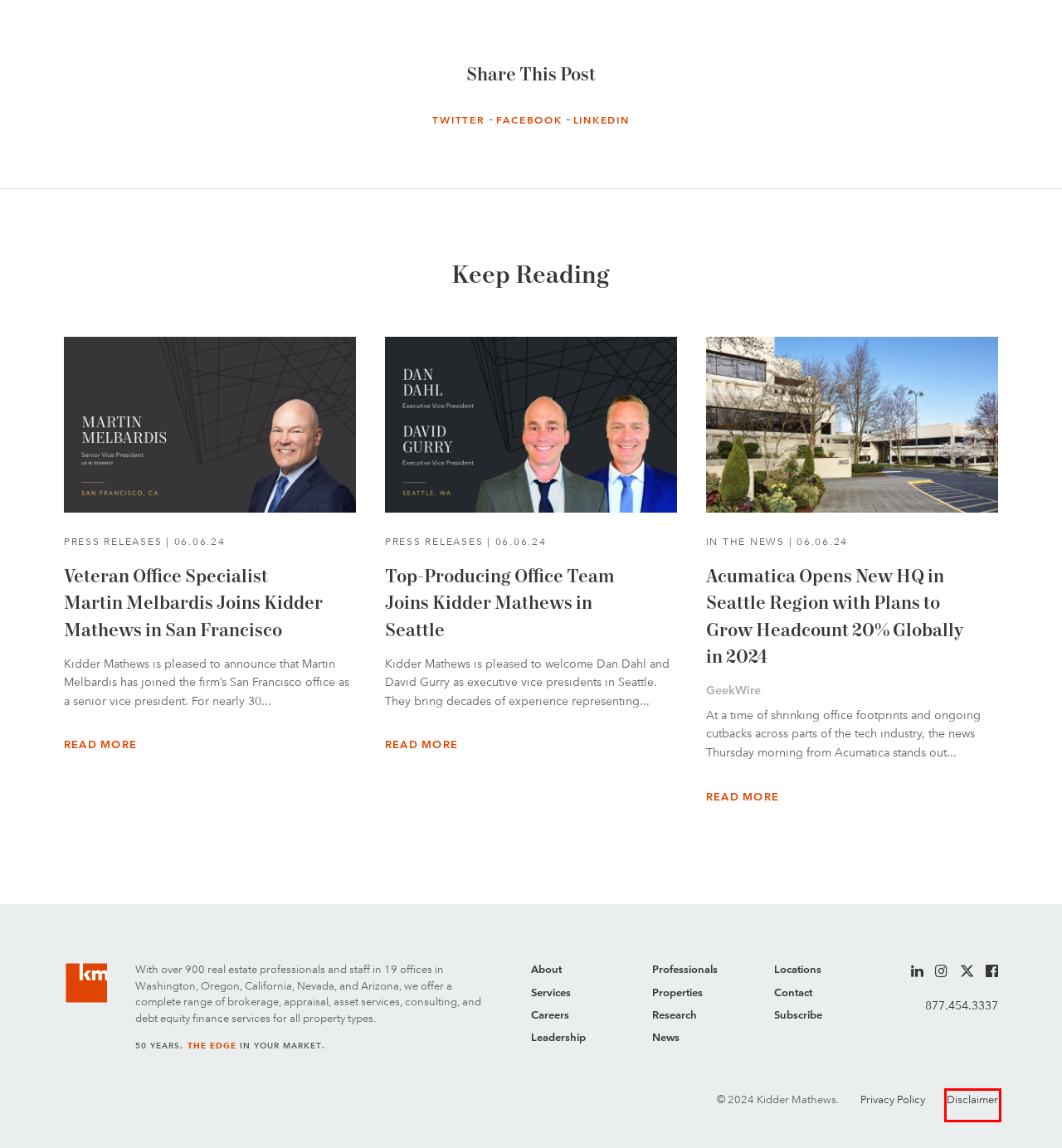A screenshot of a webpage is given, featuring a red bounding box around a UI element. Please choose the webpage description that best aligns with the new webpage after clicking the element in the bounding box. These are the descriptions:
A. Commercial Real Estate Services | Kidder Mathews
B. Veteran Office Specialist Martin Melbardis Joins Kidder Mathews in San Francisco  | Kidder Mathews
C. News & Press | Kidder Mathews
D. Professionals | Kidder Mathews
E. Disclaimer | Kidder Mathews
F. Leadership | Kidder Mathews
G. Top-Producing Office Team Joins Kidder Mathews in Seattle  | Kidder Mathews
H. Office Locations | Commercial Real Estate | Kidder Mathews

E